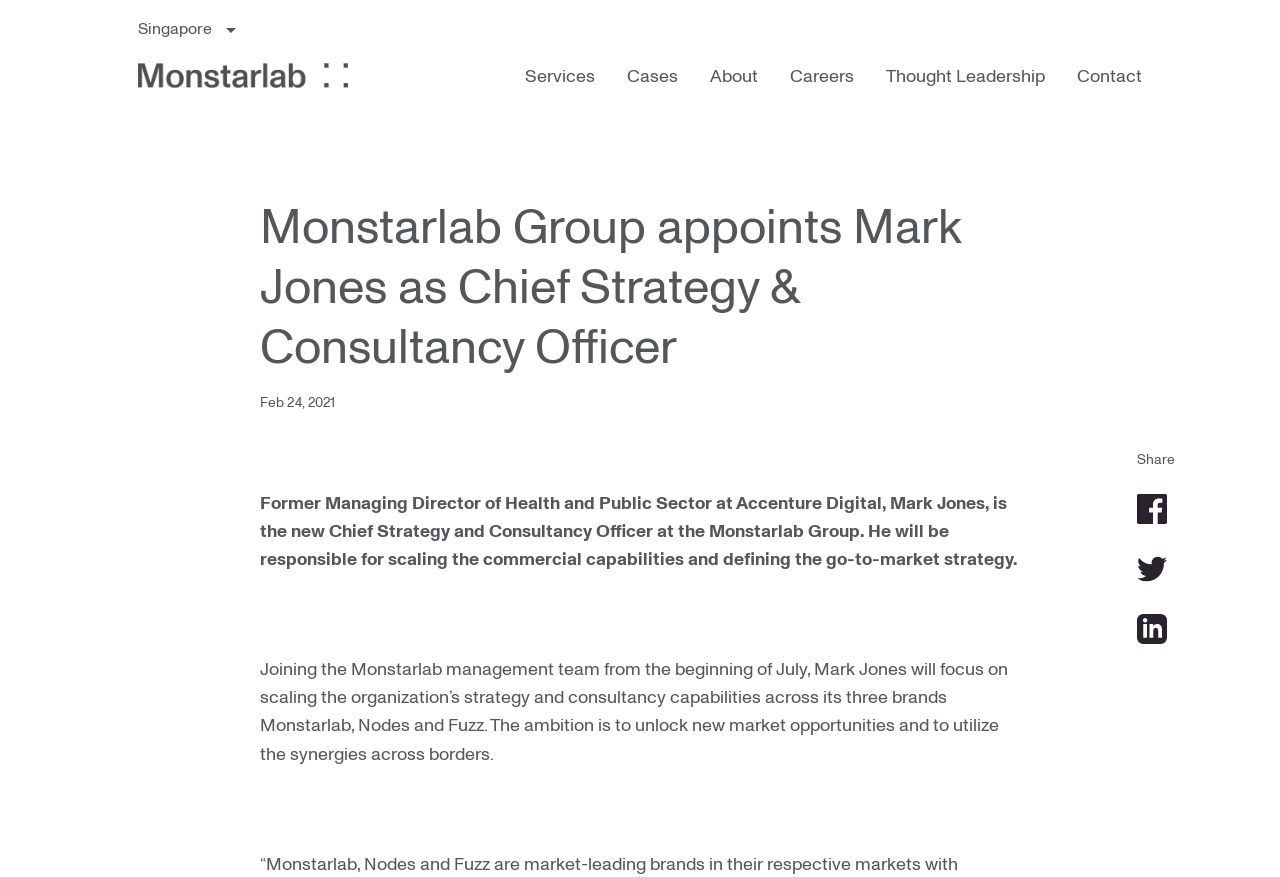Convey a detailed summary of the webpage, mentioning all key elements.

The webpage is about the appointment of Mark Jones as the new Chief Strategy and Consultancy Officer at the Monstarlab Group. At the top left of the page, there is a link to "Singapore" accompanied by a small image. Below this, there is a larger image. 

The main navigation menu is located at the top center of the page, consisting of links to "Services", "Cases", "About", "Careers", "Thought Leadership", and "Contact". 

The main content of the page is divided into sections. The first section is a heading that announces the appointment of Mark Jones. Below this, there is a date "Feb 24, 2021". 

The main article is a block of text that describes Mark Jones' new role and responsibilities. It mentions that he will be responsible for scaling the commercial capabilities and defining the go-to-market strategy. 

Following this, there is another block of text that provides more details about Mark Jones' focus and the ambition of the organization. 

At the bottom right of the page, there are three links, each accompanied by a small image, and a "Share" button.